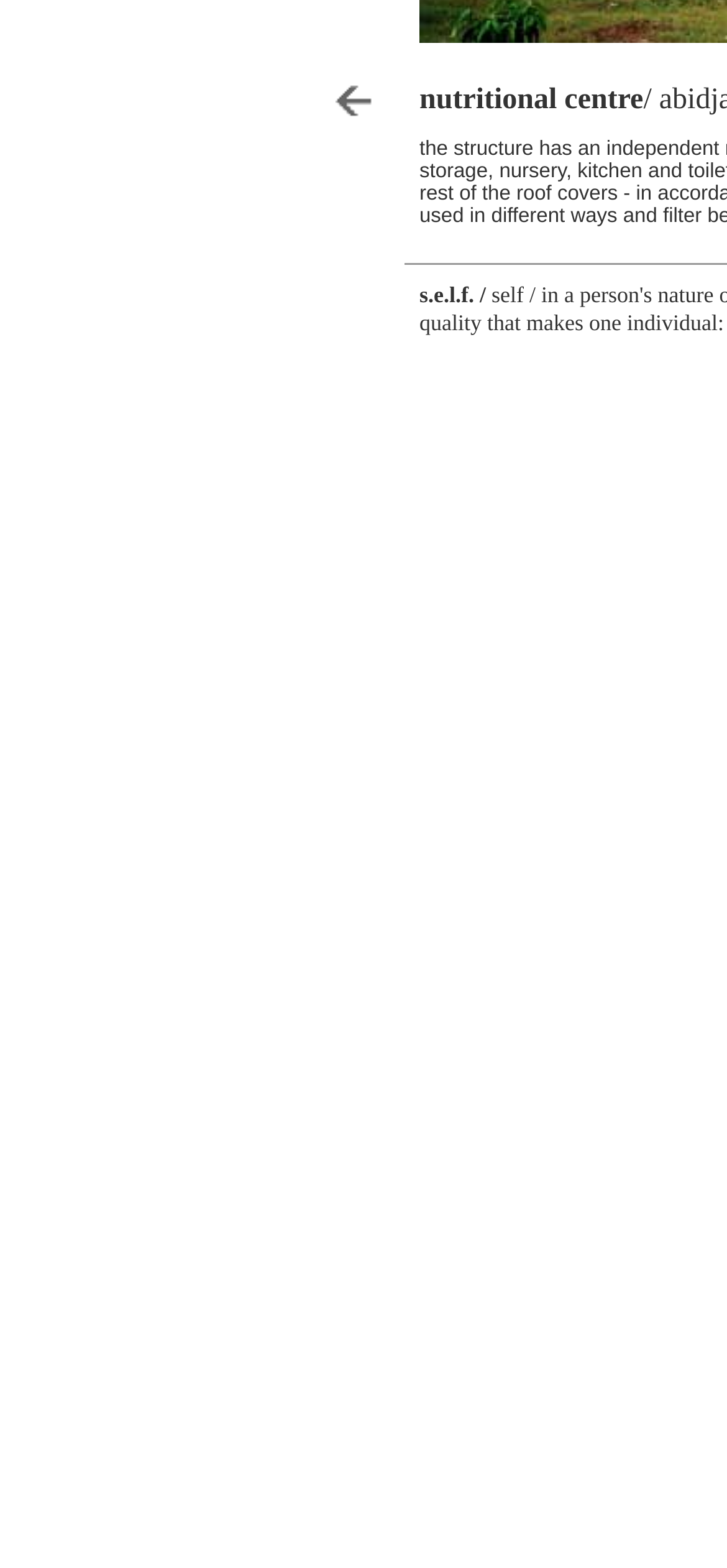Determine the bounding box coordinates of the UI element described by: "s.e.l.f.".

[0.577, 0.177, 0.652, 0.197]